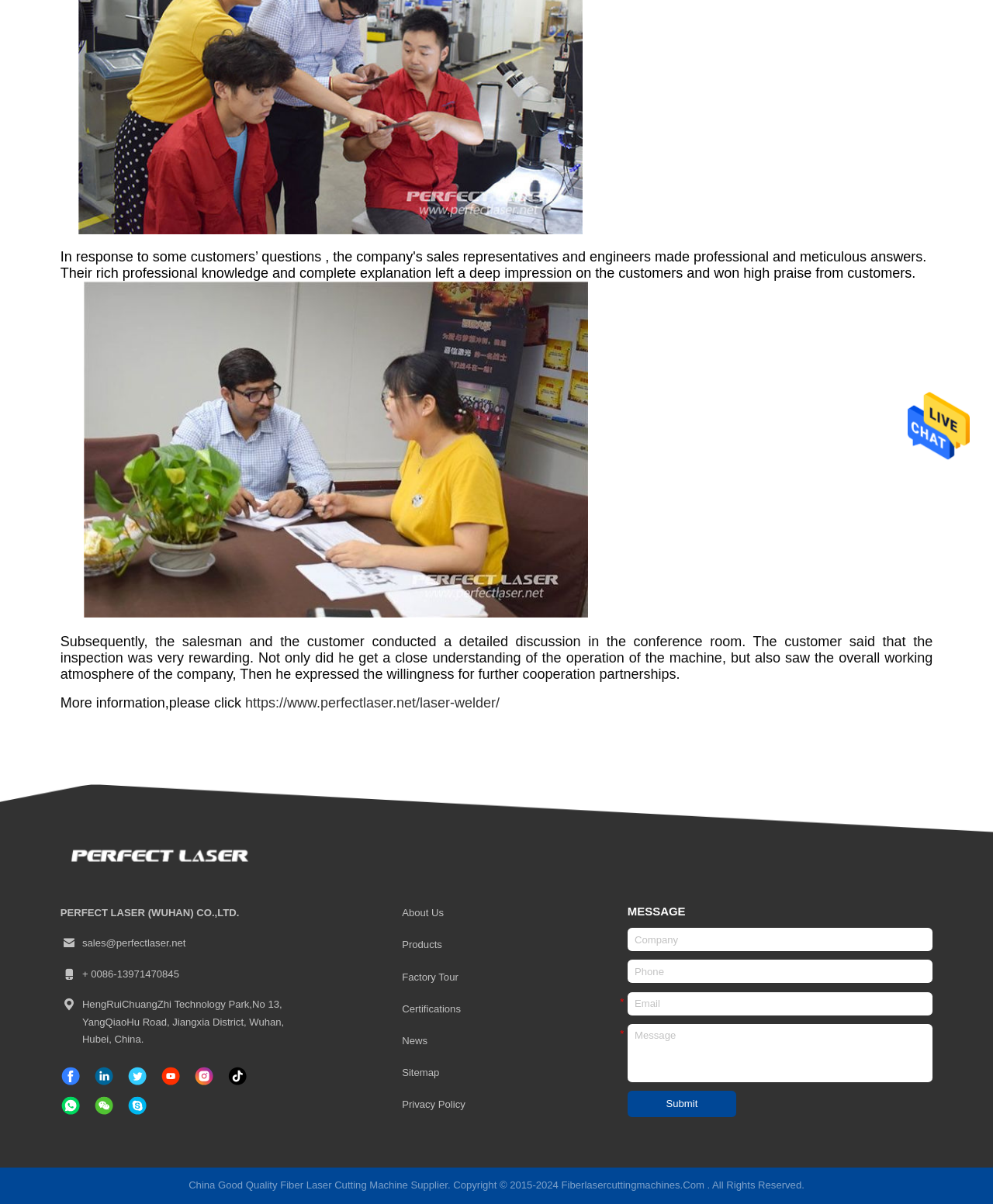Please find the bounding box for the UI element described by: "About Us".

[0.405, 0.751, 0.469, 0.766]